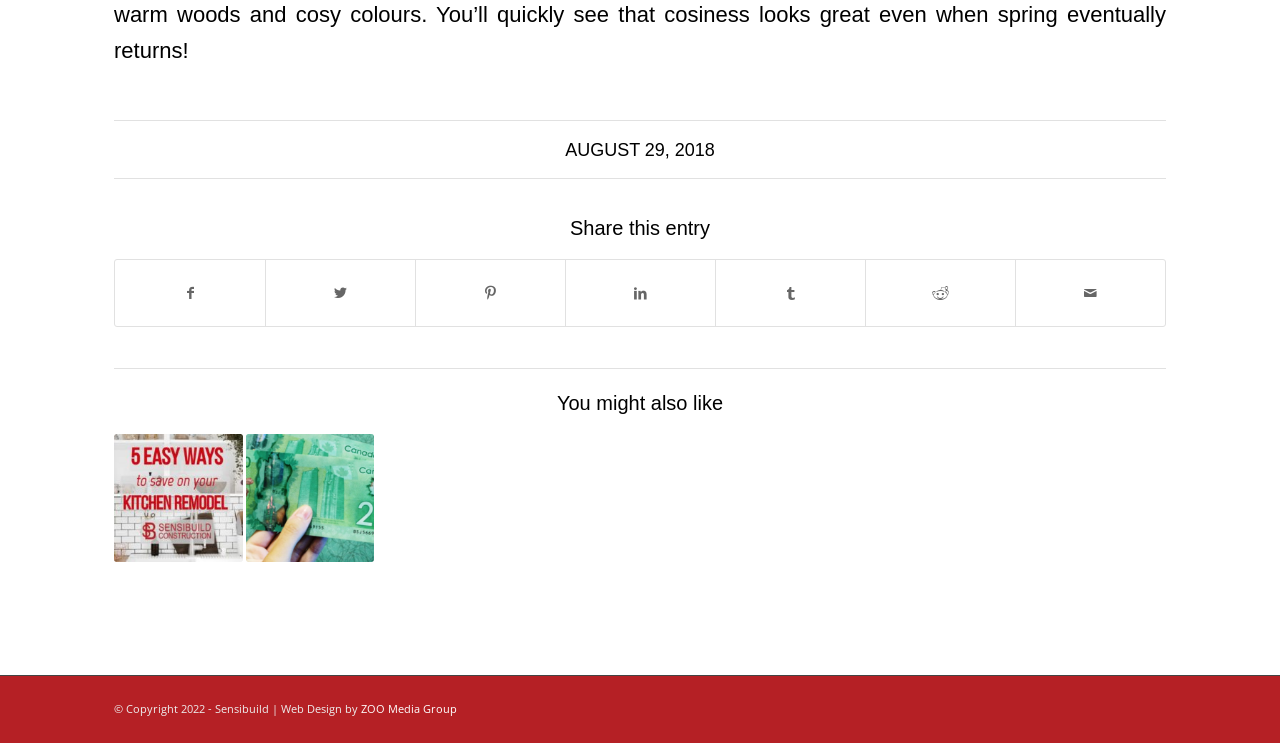Refer to the image and answer the question with as much detail as possible: What is the copyright year of the website?

The copyright year of the website is 2022, which is mentioned in the footer section of the webpage along with the website name 'Sensibuild'.